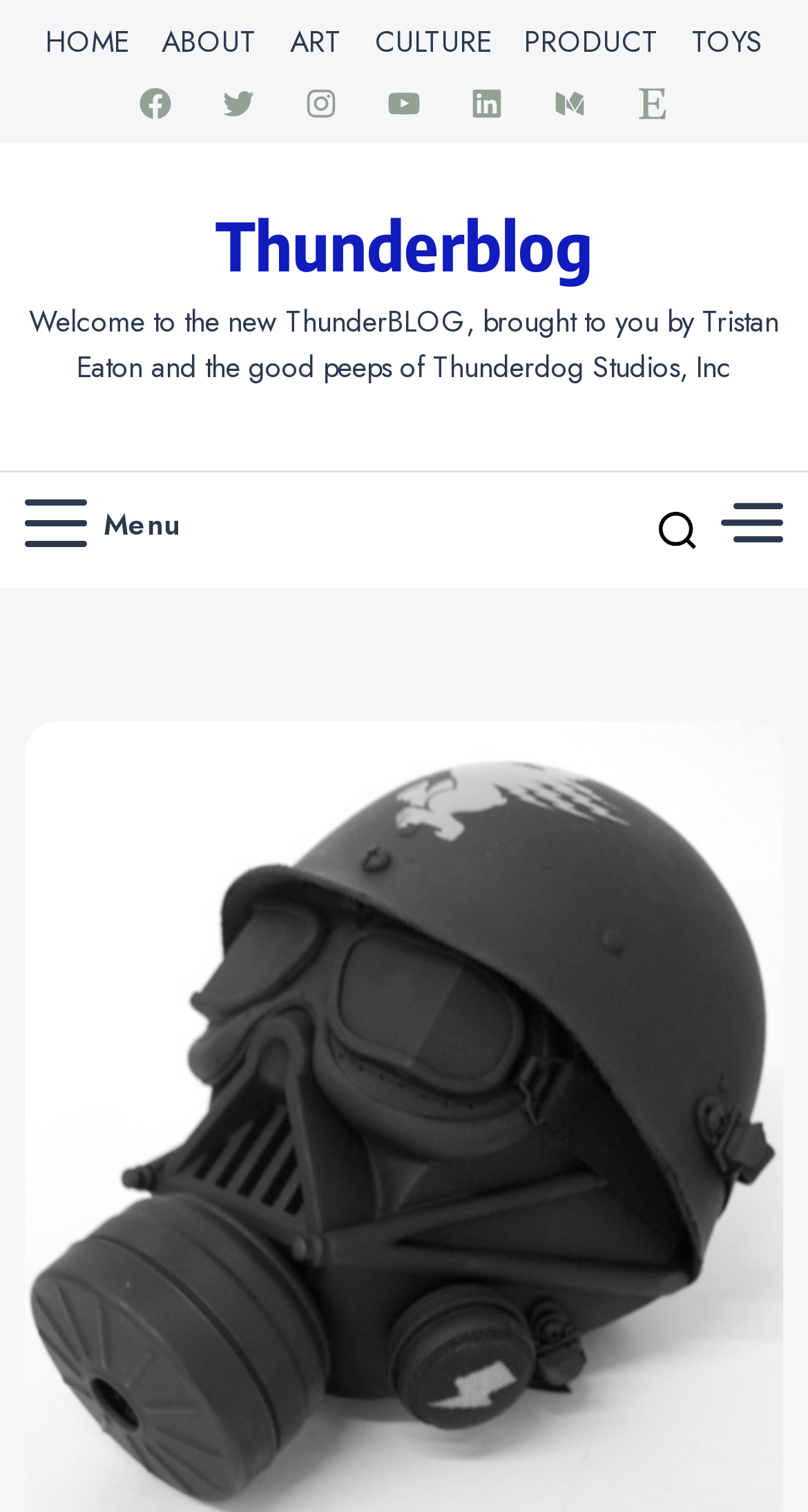Find the bounding box coordinates of the element to click in order to complete the given instruction: "read thunderblog."

[0.031, 0.127, 0.969, 0.197]